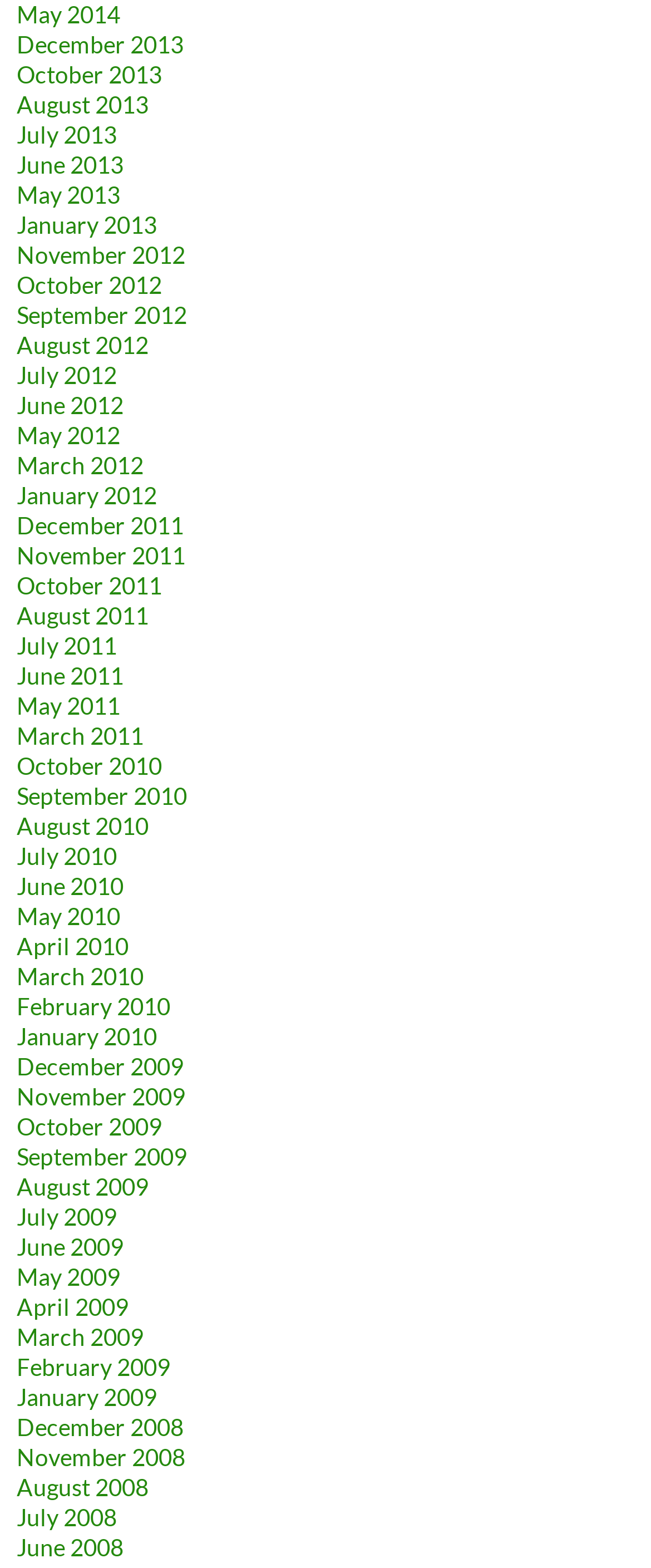What is the earliest month listed?
From the image, respond using a single word or phrase.

December 2008